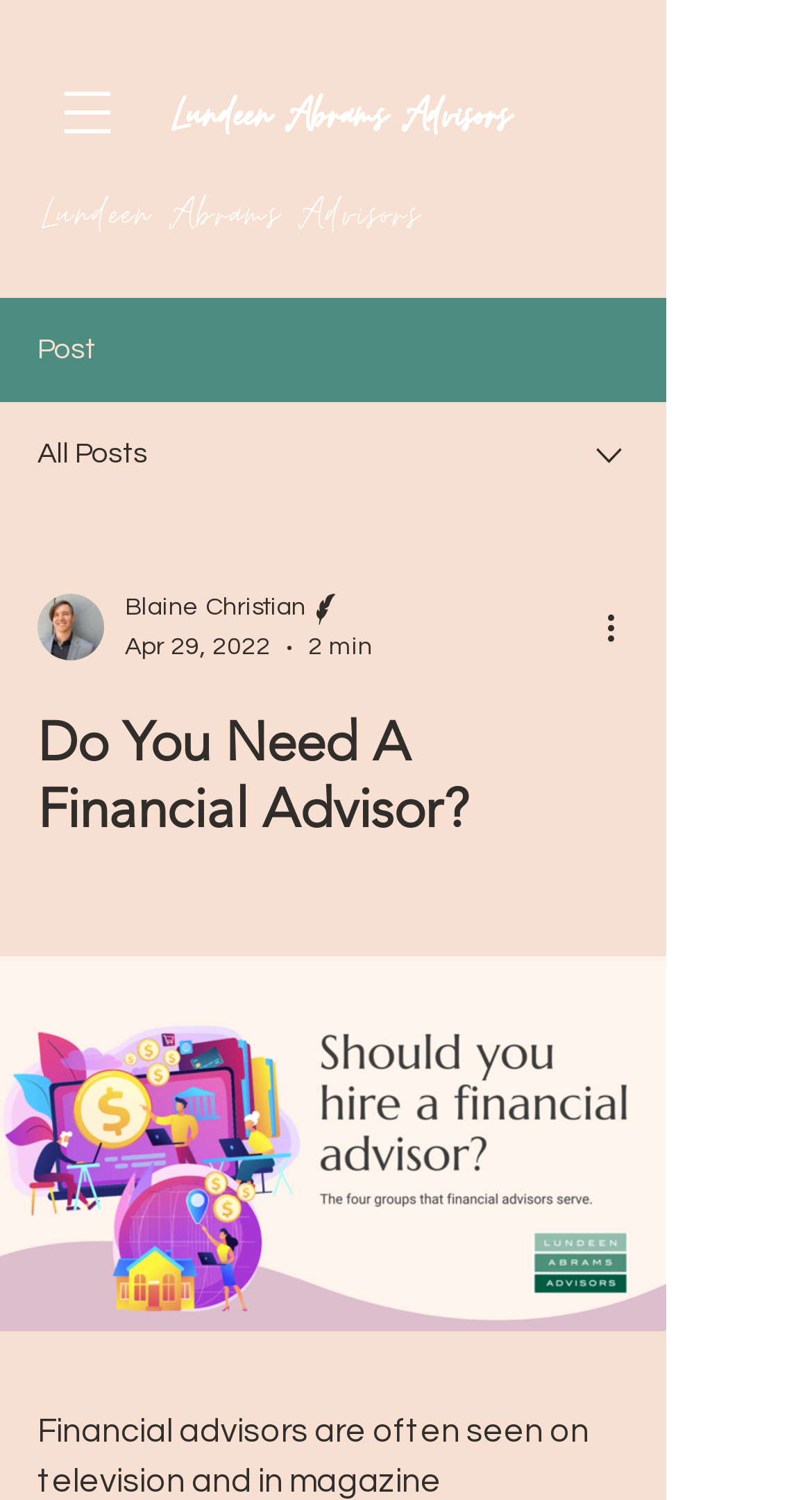Please analyze the image and give a detailed answer to the question:
What is the estimated reading time of the post?

I found the estimated reading time by looking at the generic element with the text '2 min' which is located near the publication date, indicating that it is the estimated time it takes to read the post.